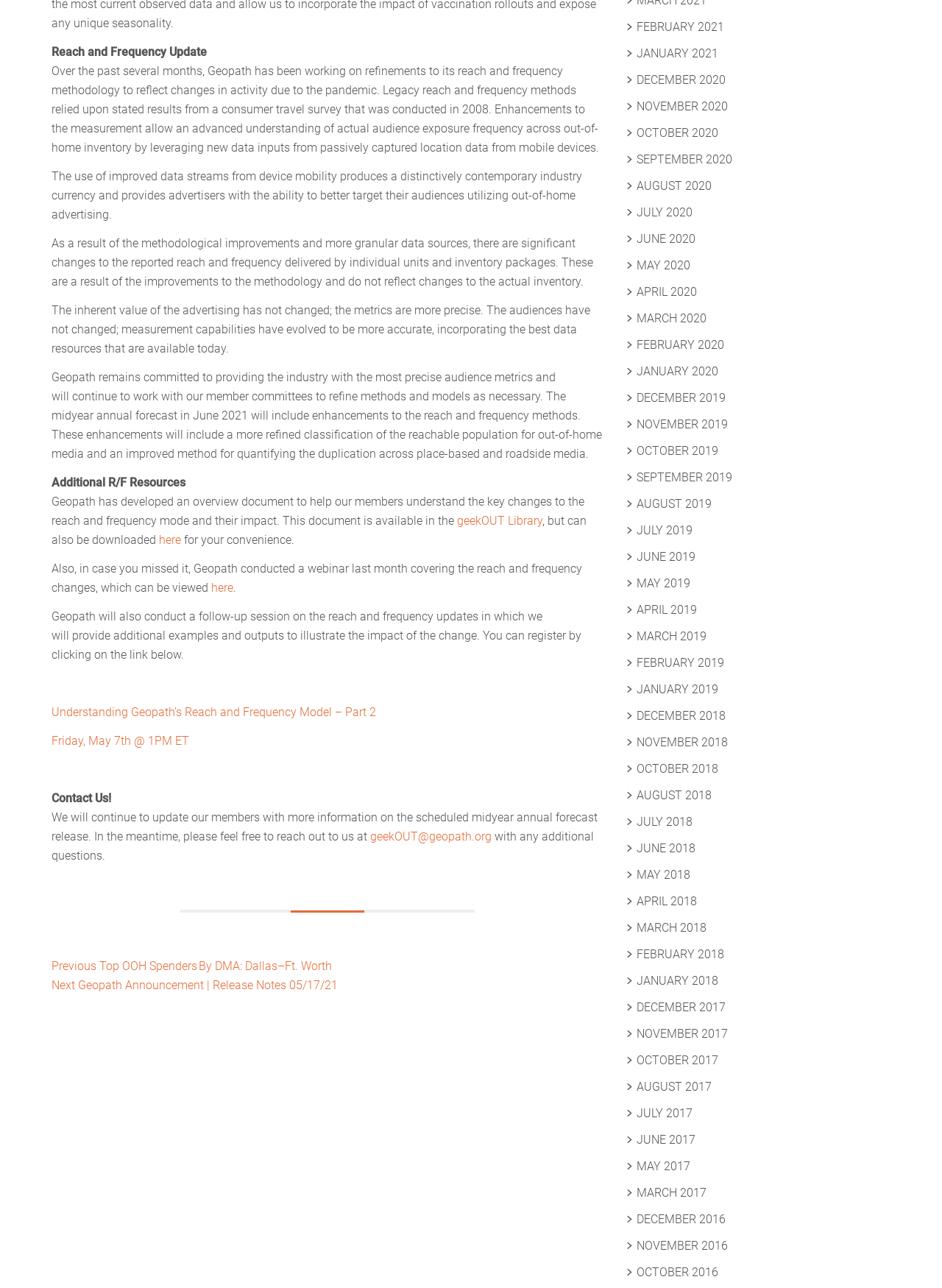How many months are listed in the archive section?
Using the image, elaborate on the answer with as much detail as possible.

The archive section lists months from February 2021 to December 2016, which is a total of 36 months. These links likely lead to previous posts or updates from Geopath.